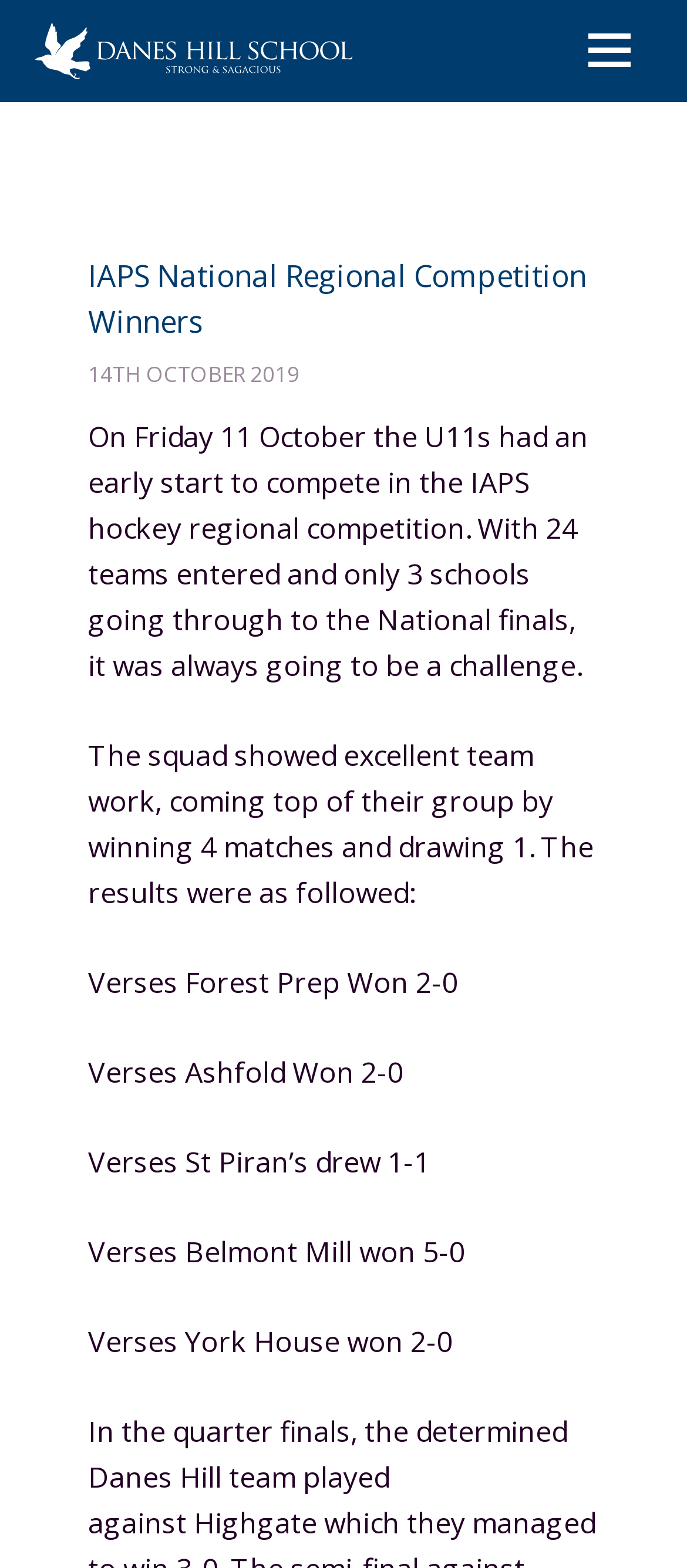What is the name of the school mentioned in the webpage?
Provide a fully detailed and comprehensive answer to the question.

I found the name of the school by looking at the link element with the content 'Danes Hill School' which is located at the coordinates [0.051, 0.018, 0.513, 0.042], and also by looking at the image element with the same content and coordinates [0.051, 0.014, 0.513, 0.05].